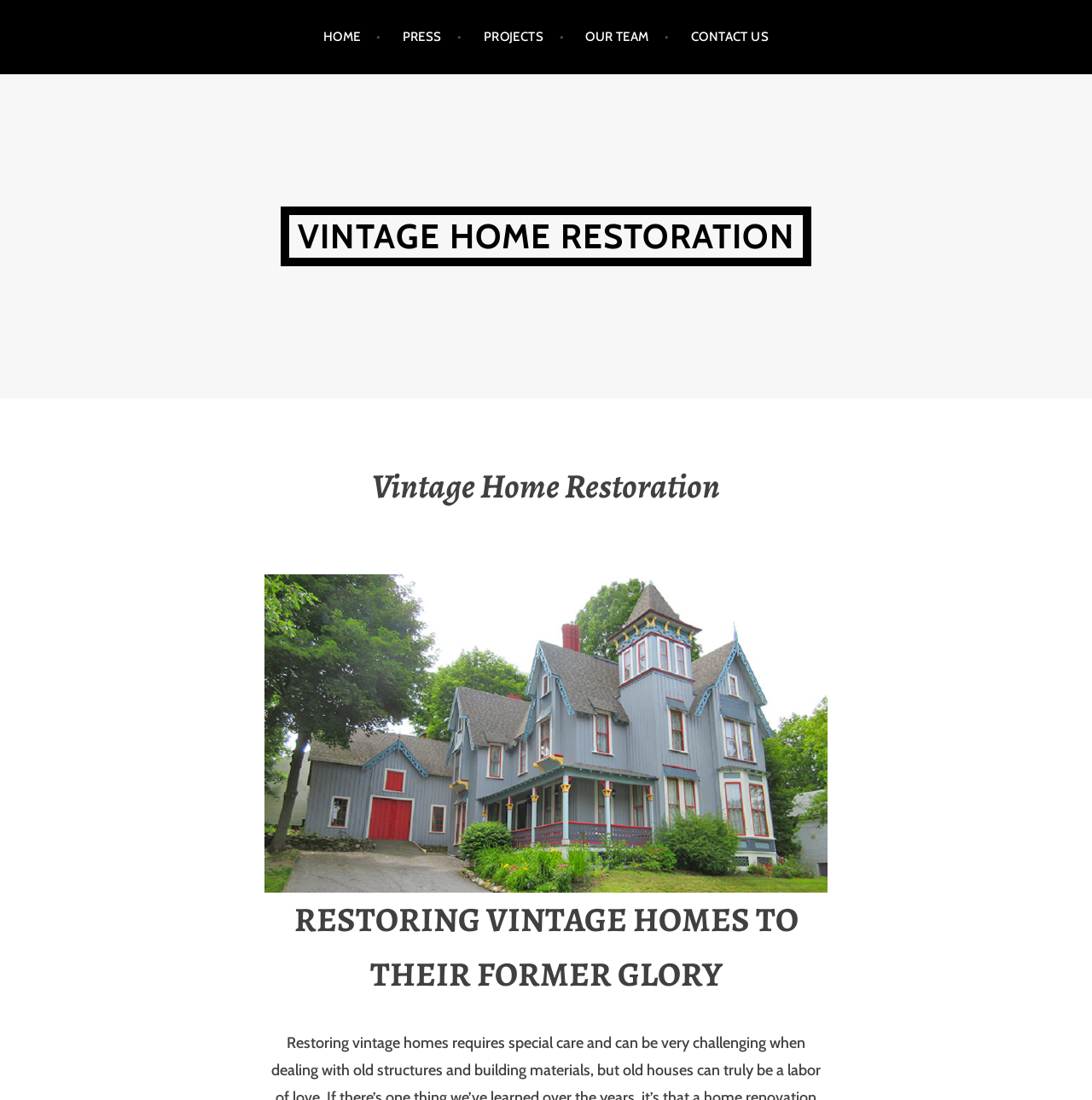Provide a one-word or one-phrase answer to the question:
What is the main topic of the webpage?

Vintage Home Restoration